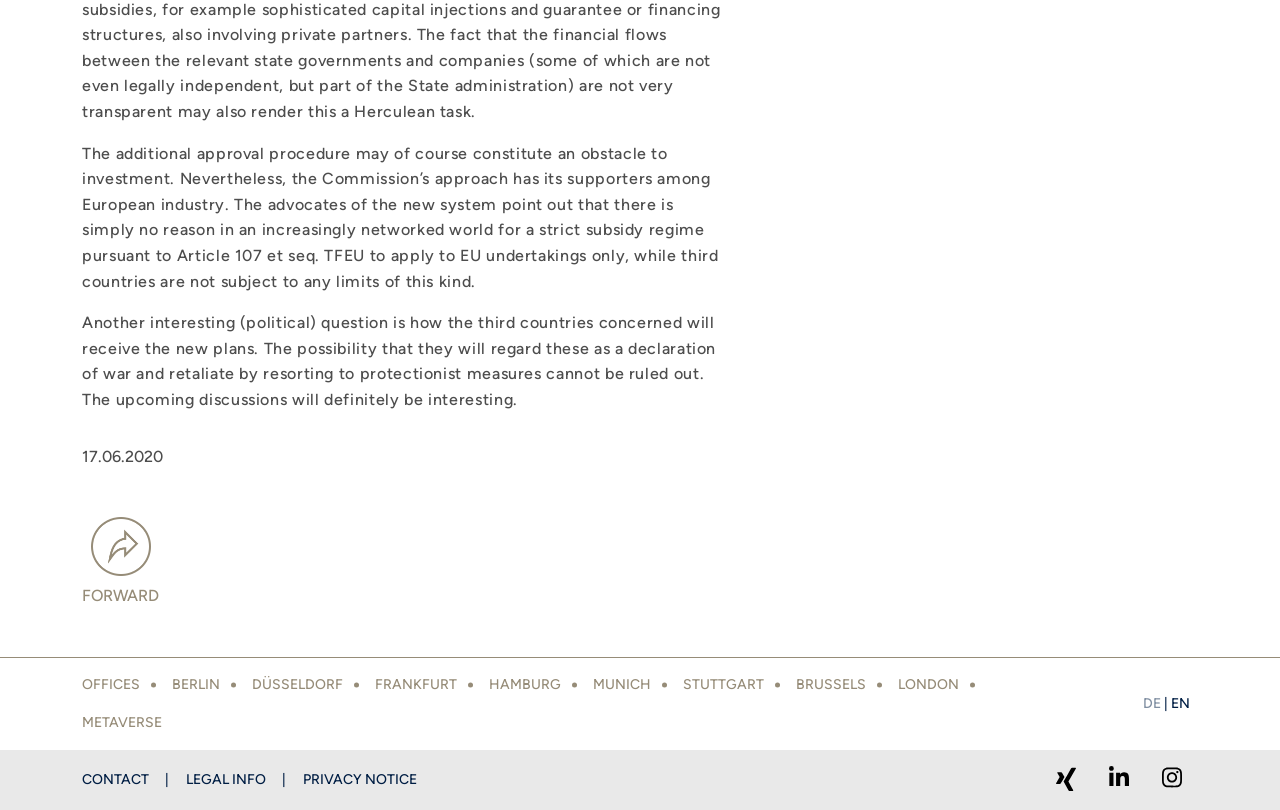Find the bounding box coordinates for the UI element that matches this description: "Legal Info".

[0.133, 0.939, 0.22, 0.986]